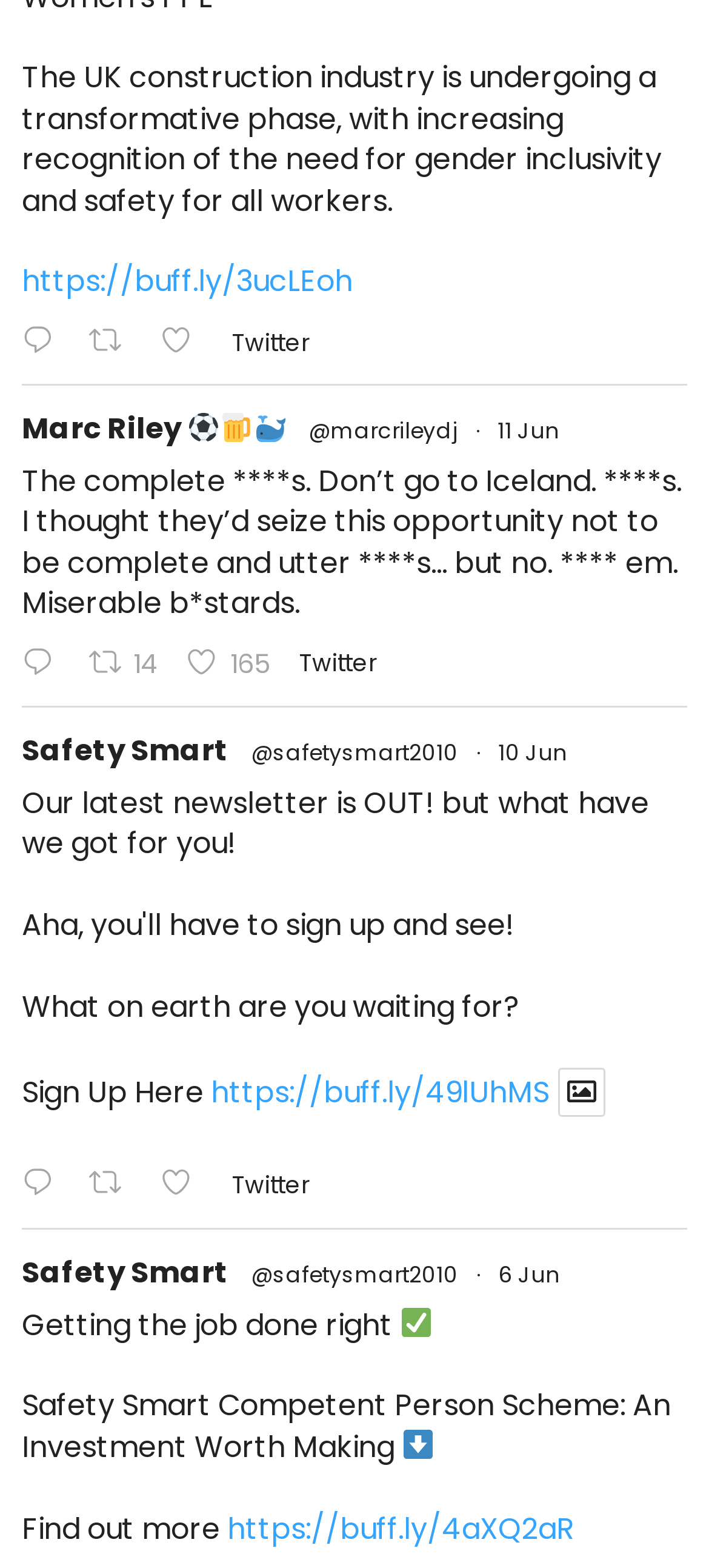Select the bounding box coordinates of the element I need to click to carry out the following instruction: "Click on the link to like on Twitter".

[0.249, 0.408, 0.41, 0.44]